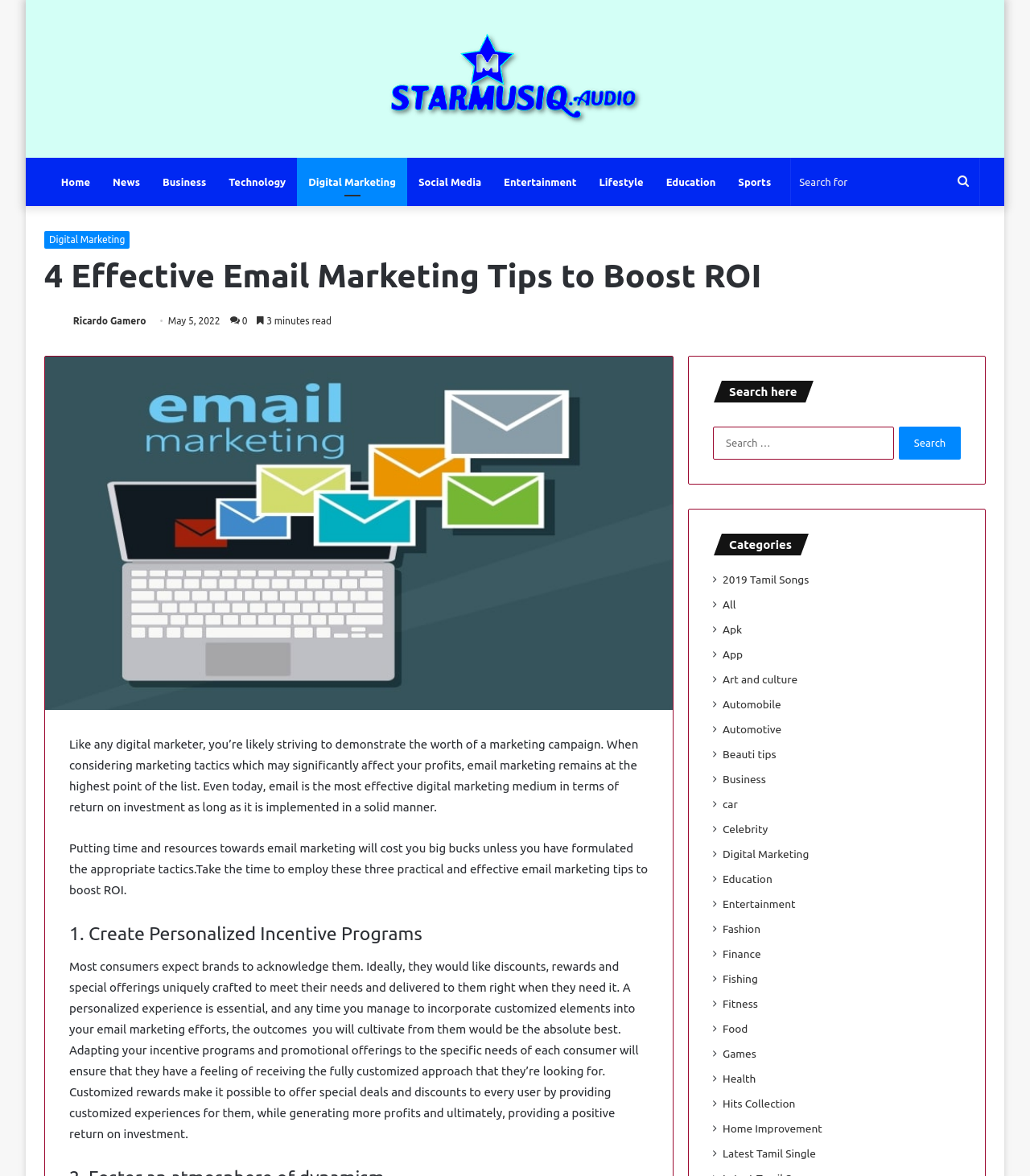Answer the following query concisely with a single word or phrase:
What is the first email marketing tip mentioned in the article?

Create Personalized Incentive Programs